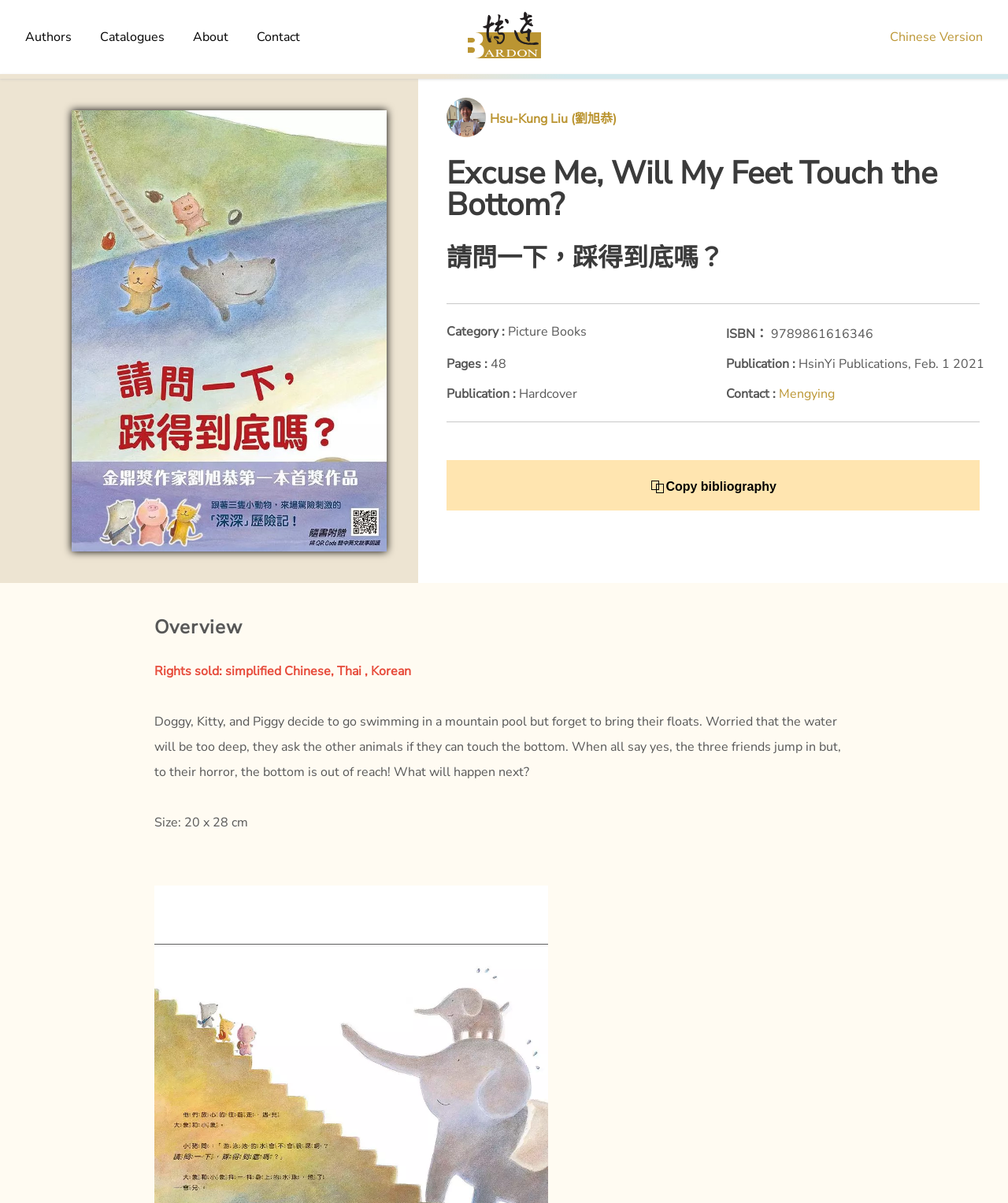Please specify the coordinates of the bounding box for the element that should be clicked to carry out this instruction: "Click on the 'About' link". The coordinates must be four float numbers between 0 and 1, formatted as [left, top, right, bottom].

[0.191, 0.024, 0.227, 0.038]